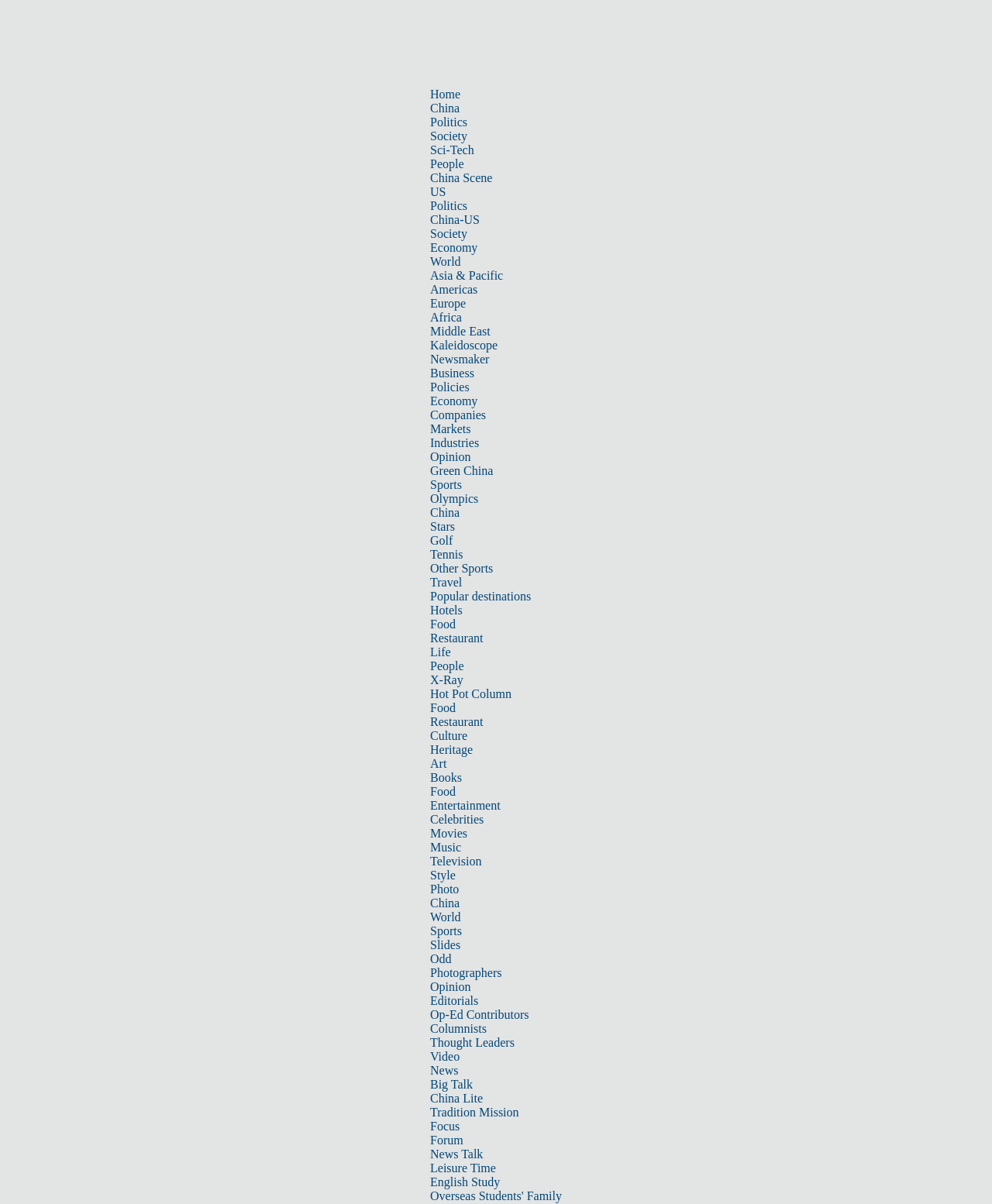Determine the bounding box coordinates of the clickable element necessary to fulfill the instruction: "Read about People". Provide the coordinates as four float numbers within the 0 to 1 range, i.e., [left, top, right, bottom].

[0.434, 0.131, 0.468, 0.142]